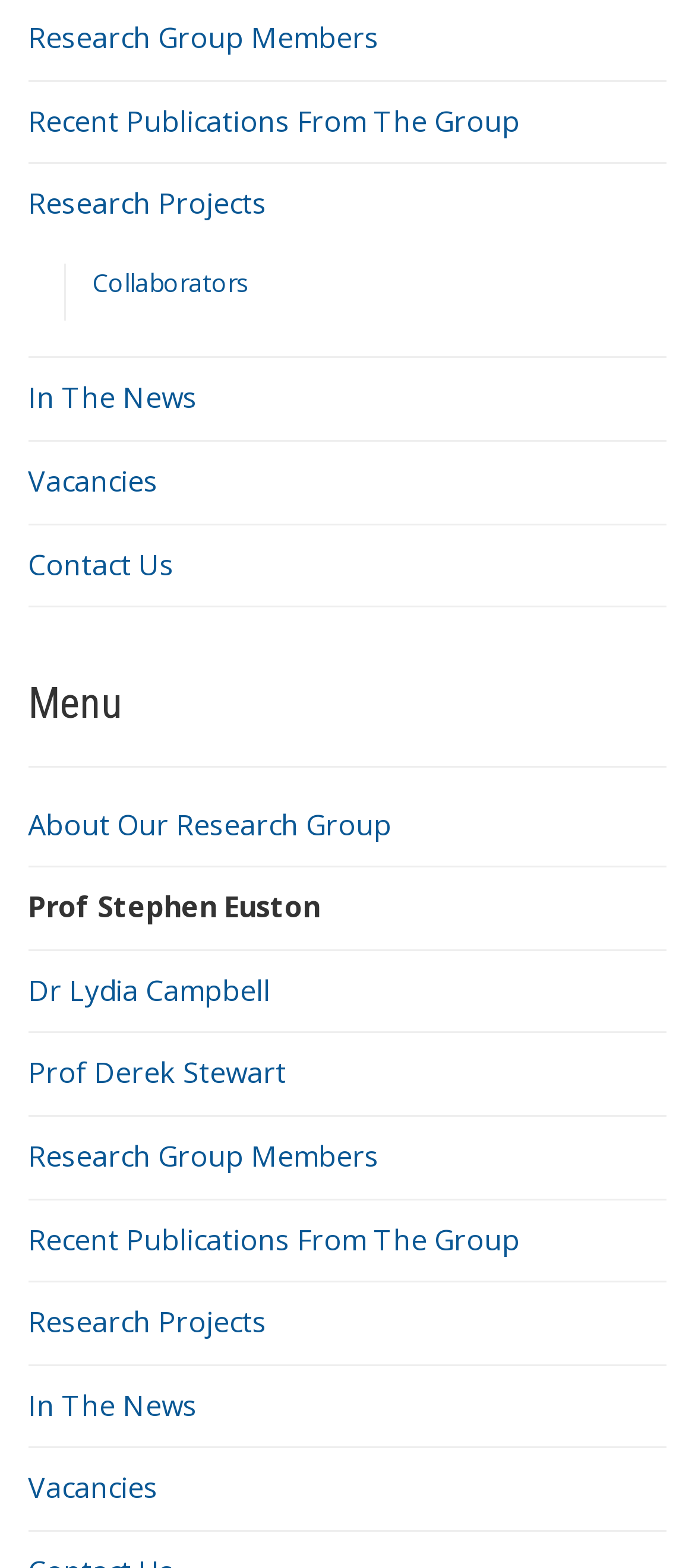Could you provide the bounding box coordinates for the portion of the screen to click to complete this instruction: "Contact the research group"?

[0.04, 0.347, 0.25, 0.372]